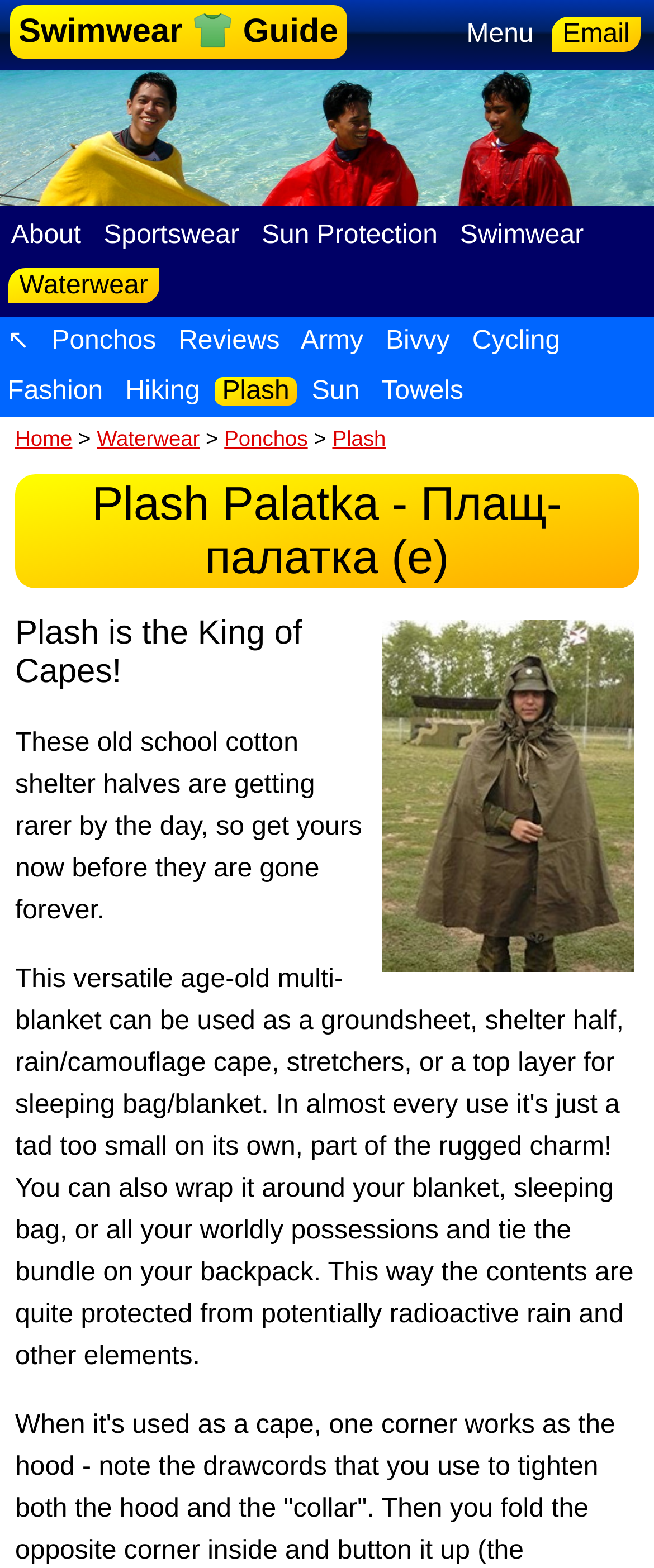Give a detailed overview of the webpage's appearance and contents.

This webpage is about swimwear and waterwear, with a focus on Plash products. At the top, there is a page banner image that spans the entire width of the page. Below the banner, there are several links to different sections of the website, including "About", "Sportswear", "Sun Protection", and "Swimwear". 

To the right of these links, there is a menu with additional links, including "Email", "Menu", and others. On the left side of the page, there is a column of links to specific products or categories, such as "Waterwear", "Ponchos", "Reviews", and "Fashion". 

The main content of the page is focused on Plash products, with a heading that reads "Plash Palatka - Плащ-палатка (e)". Below this heading, there is a complementary section with an image of a "Fashion Poncho" and a heading that reads "Plash is the King of Capes!". 

There is also a paragraph of text that describes the Plash products, mentioning that they are old school cotton shelter halves that are becoming rare. Overall, the page appears to be a product showcase or catalog for Plash products, with links to other related sections of the website.